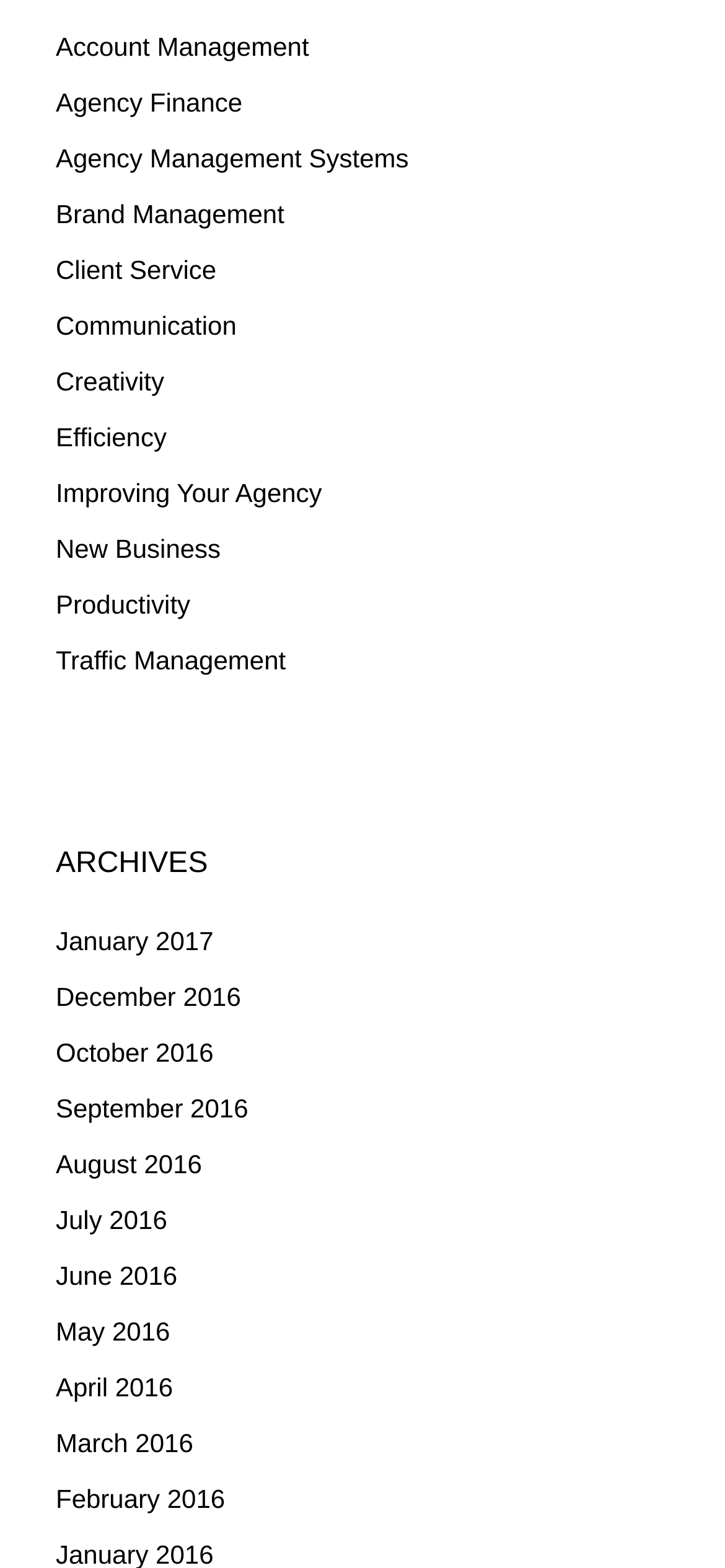What is the category of the link 'Brand Management'?
Answer the question with a single word or phrase, referring to the image.

Agency Management Systems